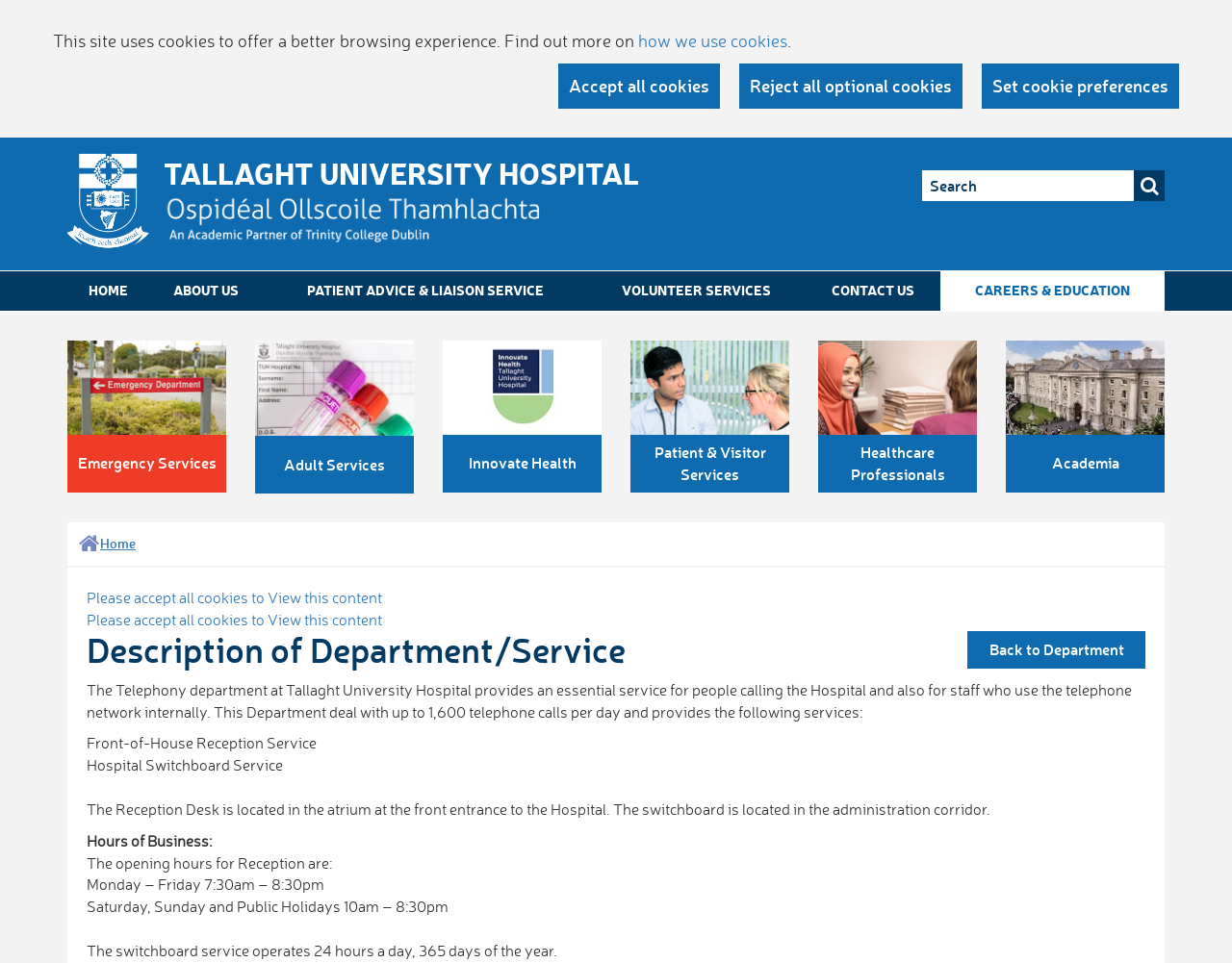Please identify the coordinates of the bounding box for the clickable region that will accomplish this instruction: "View Emergency Services".

[0.055, 0.353, 0.184, 0.511]